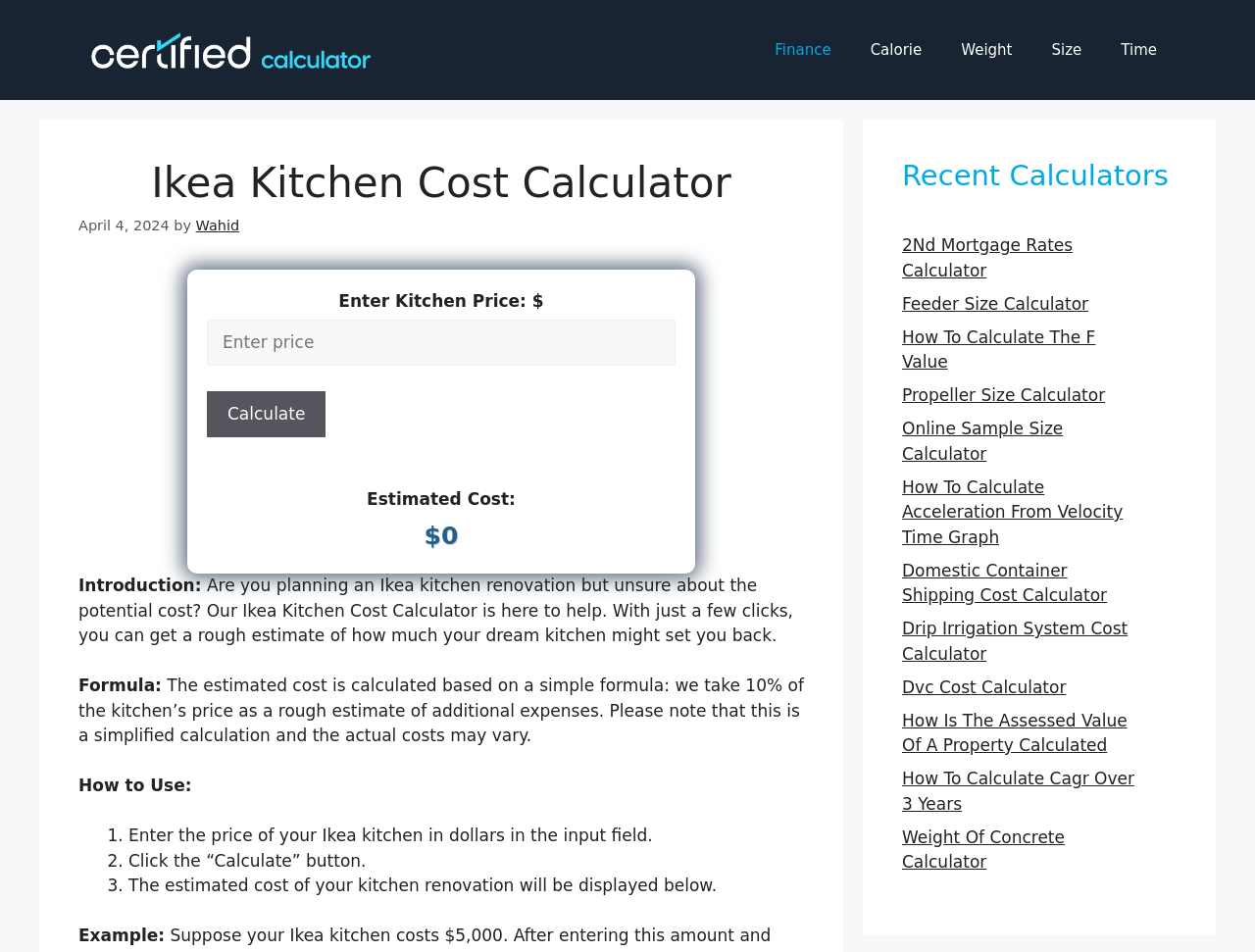Identify the coordinates of the bounding box for the element that must be clicked to accomplish the instruction: "View recent calculators".

[0.719, 0.167, 0.938, 0.203]